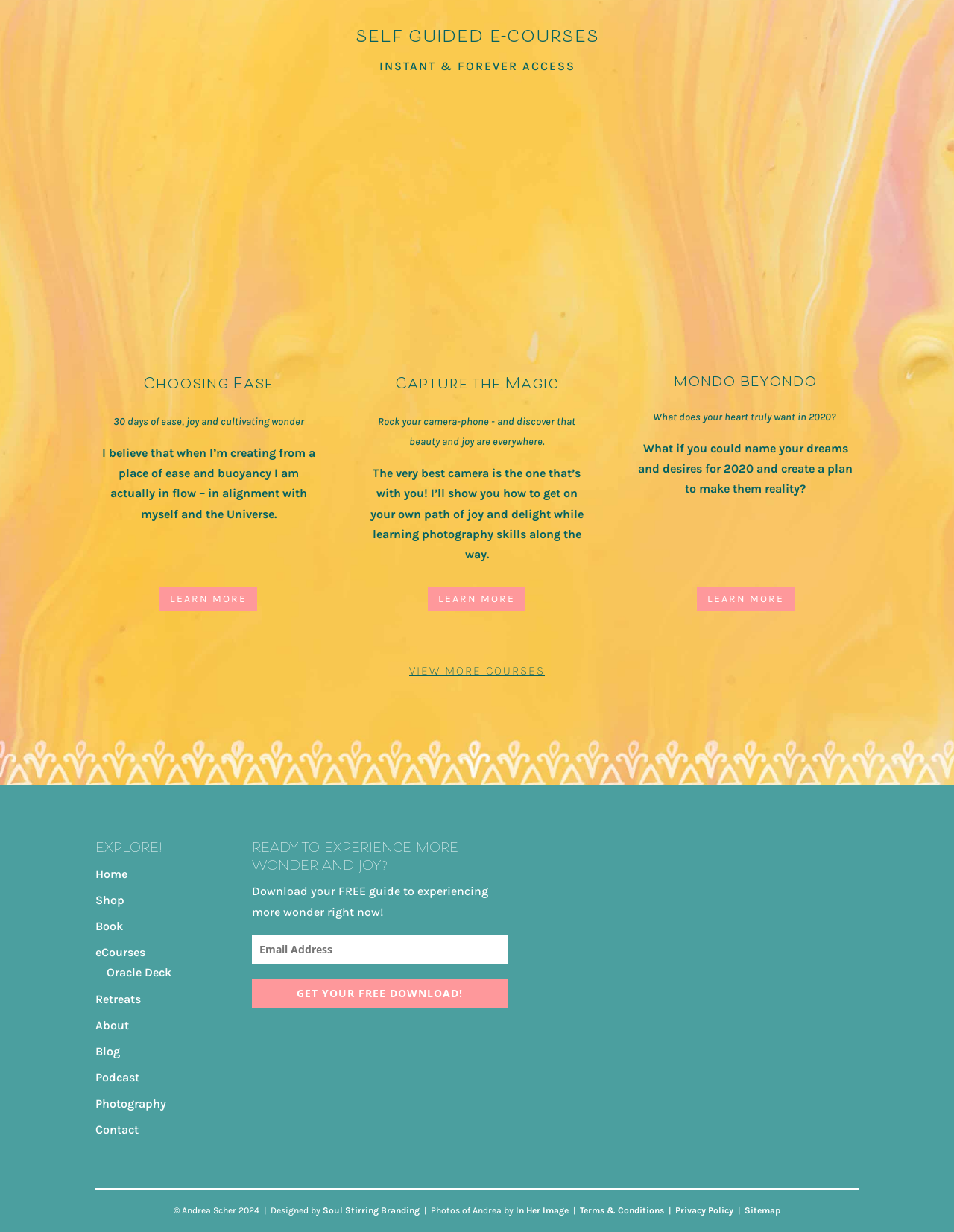What is the theme of the photography course?
Please use the image to provide an in-depth answer to the question.

The static text associated with the photography course mentions 'Rock your camera-phone - and discover that beauty and joy are everywhere.' and 'get on your own path of joy and delight while learning photography skills along the way.', indicating that the theme of the course is focused on joy and delight.